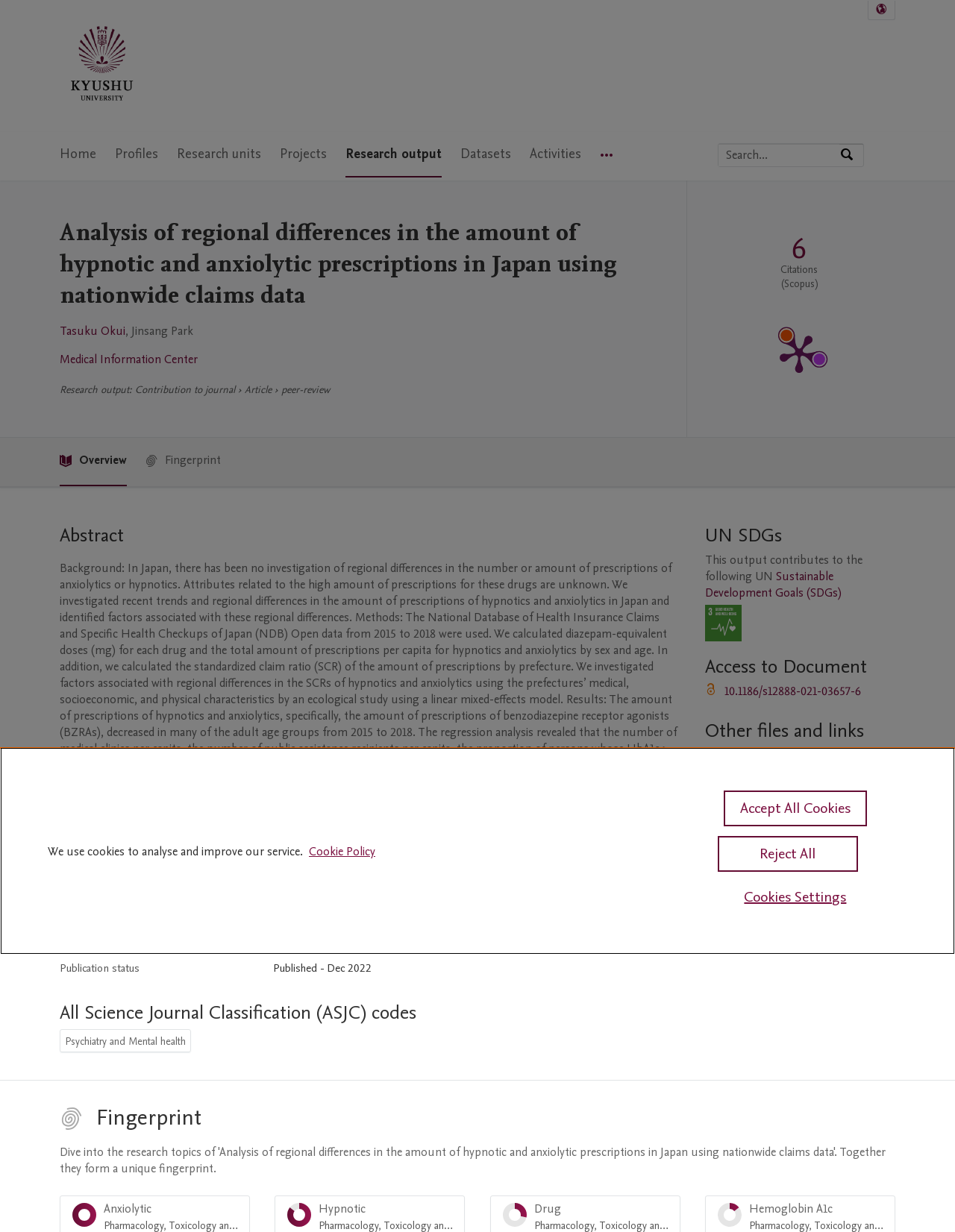Find the bounding box coordinates of the area to click in order to follow the instruction: "View publication metrics".

[0.719, 0.146, 0.93, 0.354]